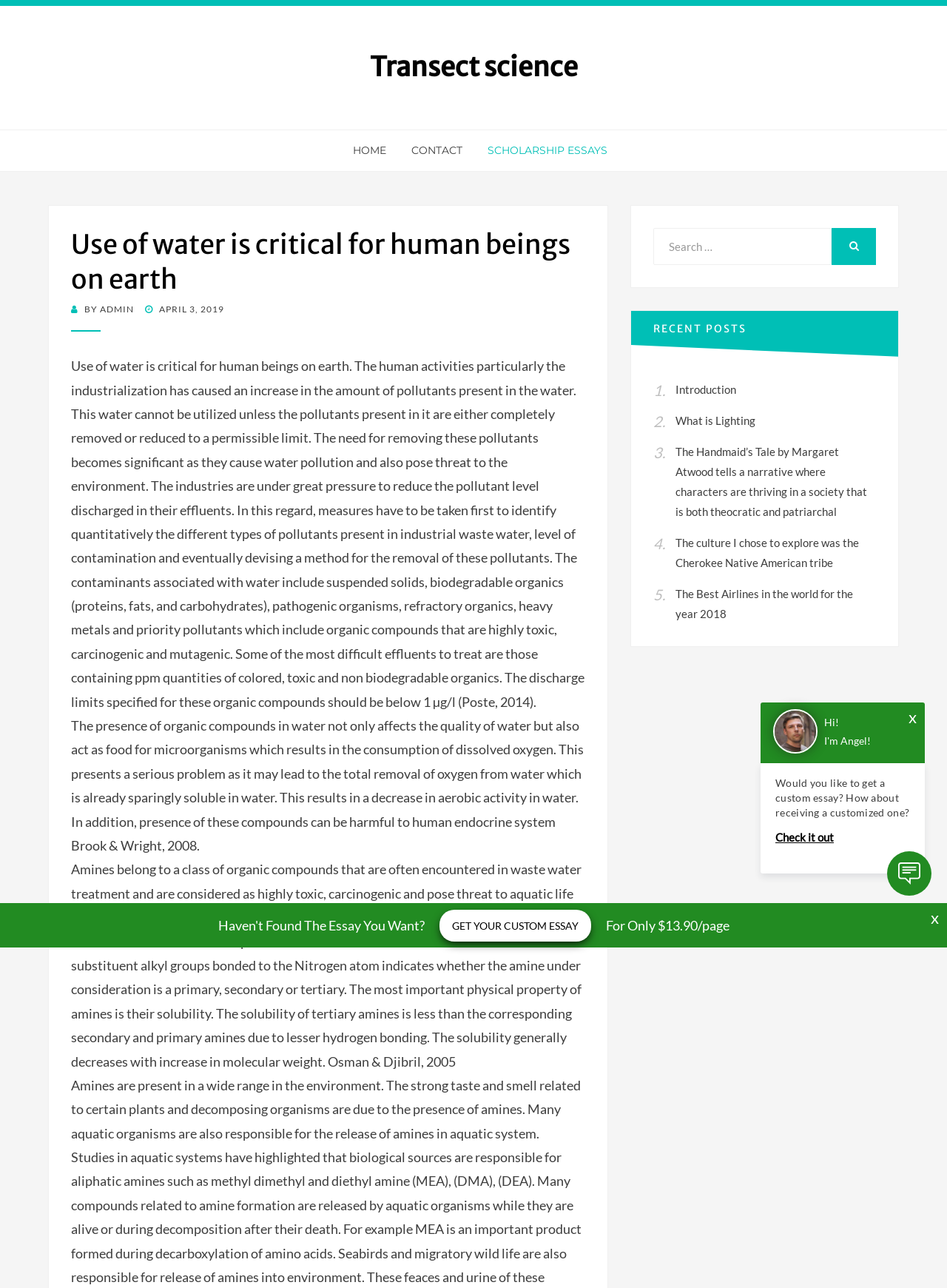Please provide a comprehensive answer to the question based on the screenshot: What is the date of the post?

The date of the post is 'APRIL 3, 2019' as indicated by the 'POSTED ON' section on the webpage.